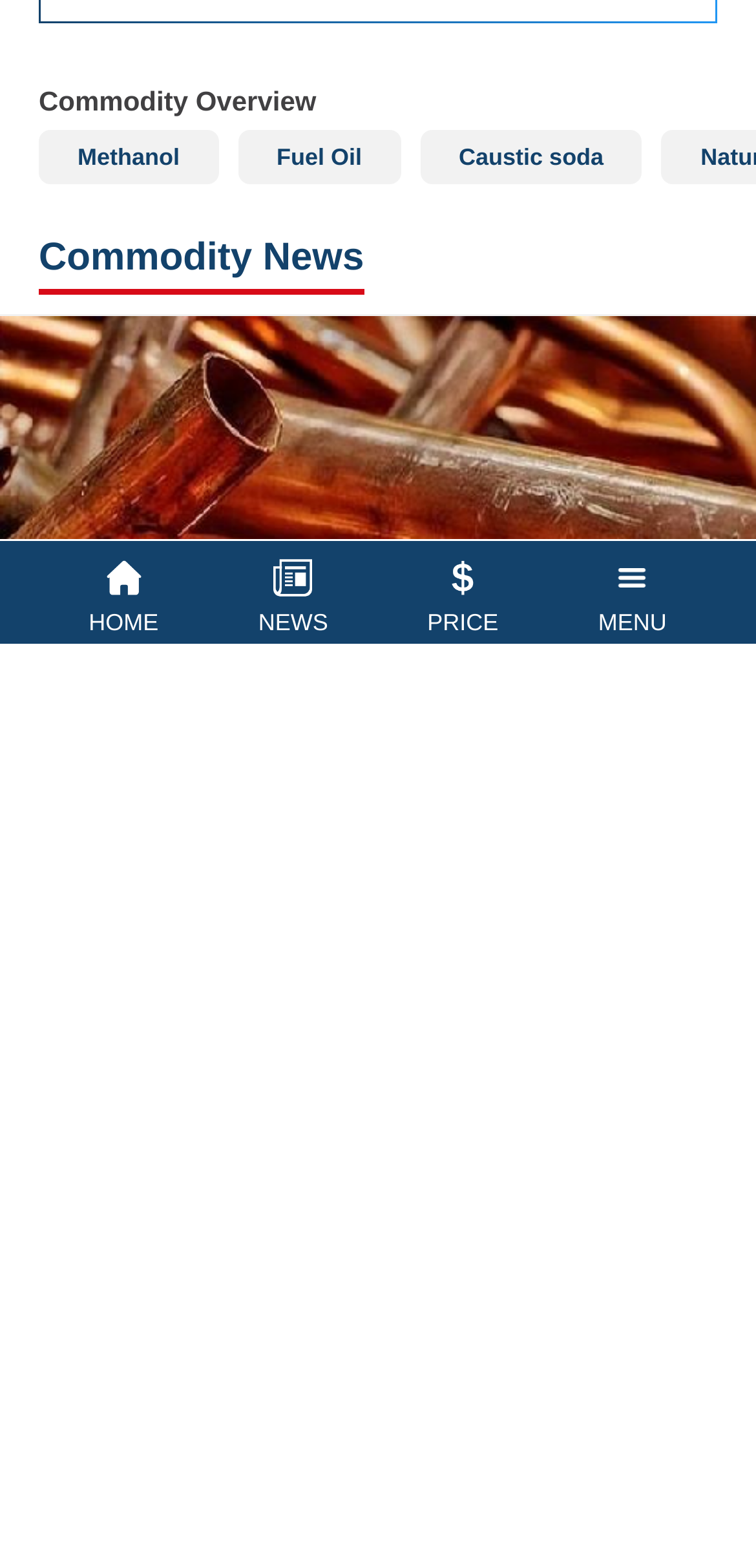Given the following UI element description: "aria-label="Go to slide 3"", find the bounding box coordinates in the webpage screenshot.

[0.428, 0.658, 0.449, 0.668]